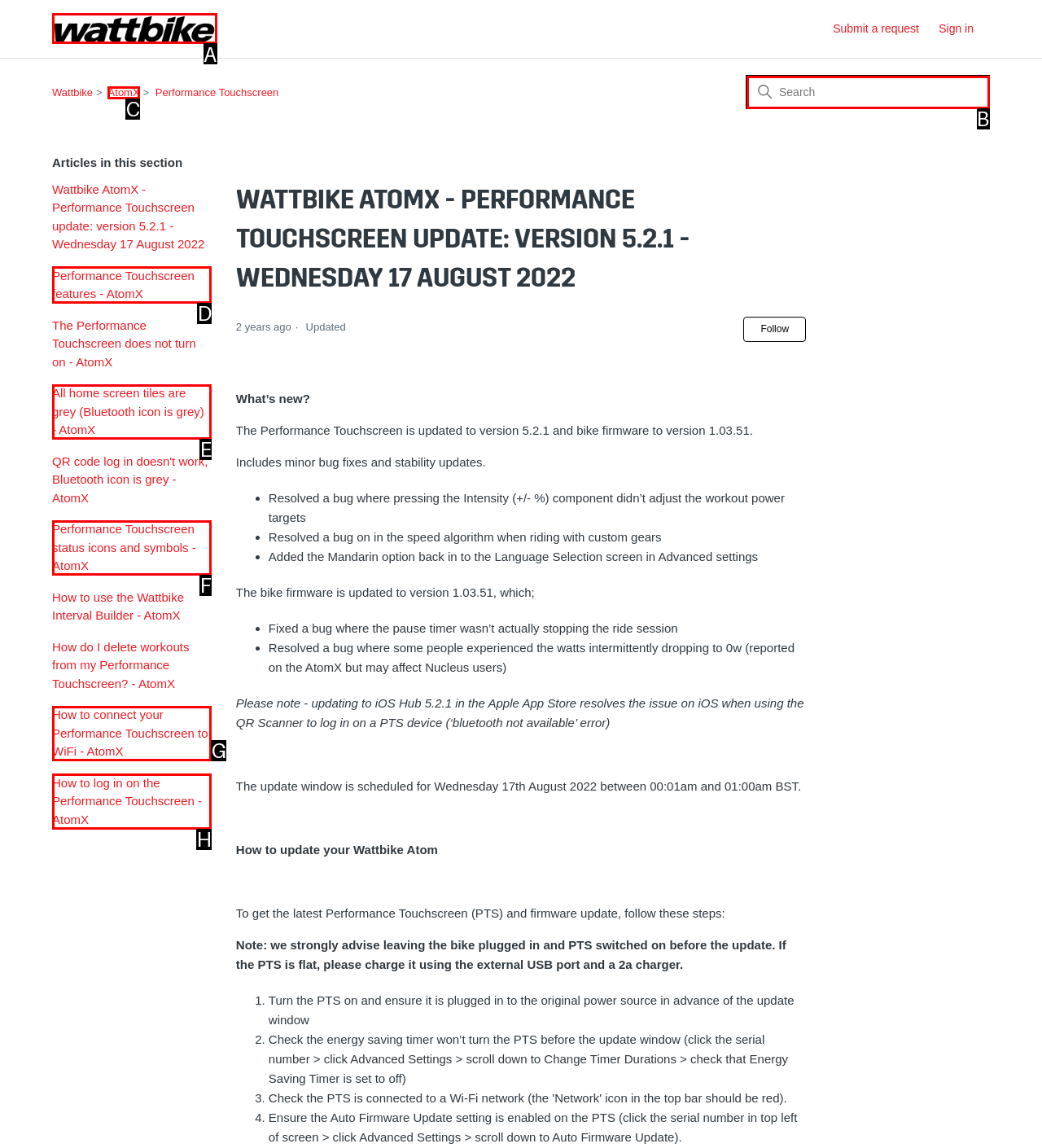Determine which HTML element to click to execute the following task: Go to Wattbike Help Centre home page Answer with the letter of the selected option.

A